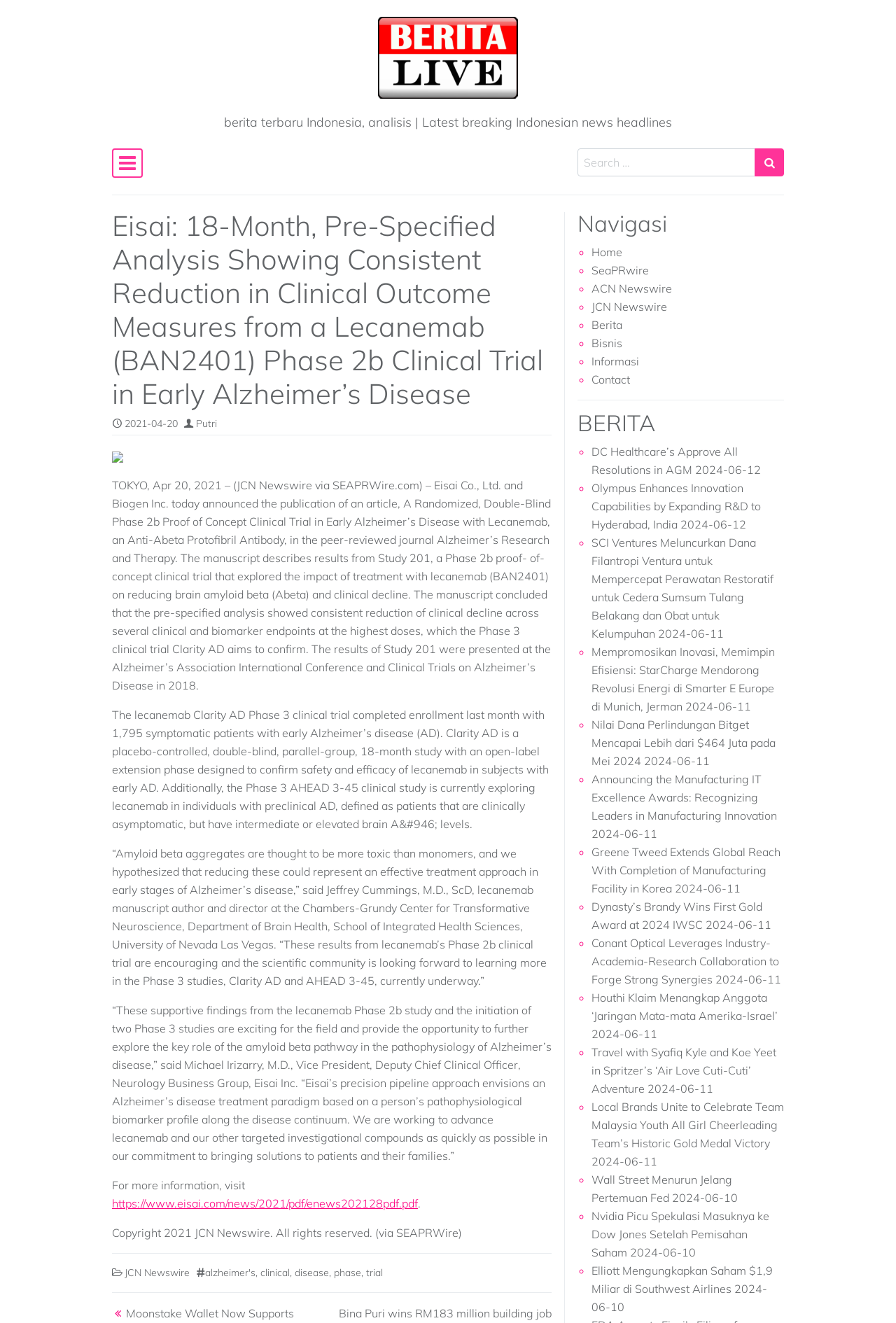Respond with a single word or phrase:
What is the purpose of the clinical trial?

To reduce brain amyloid beta